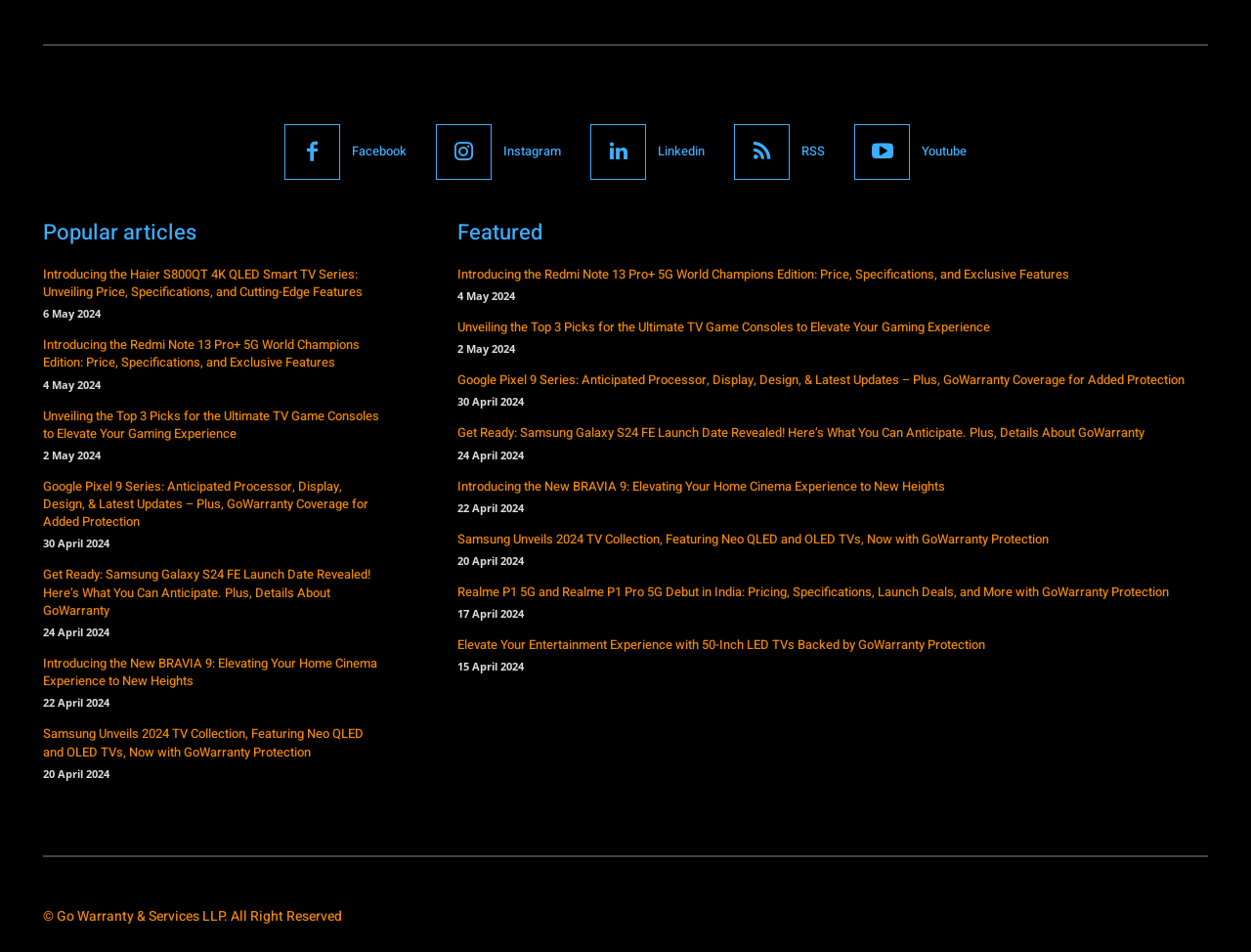Please find the bounding box coordinates of the element that you should click to achieve the following instruction: "Click on HOME". The coordinates should be presented as four float numbers between 0 and 1: [left, top, right, bottom].

None